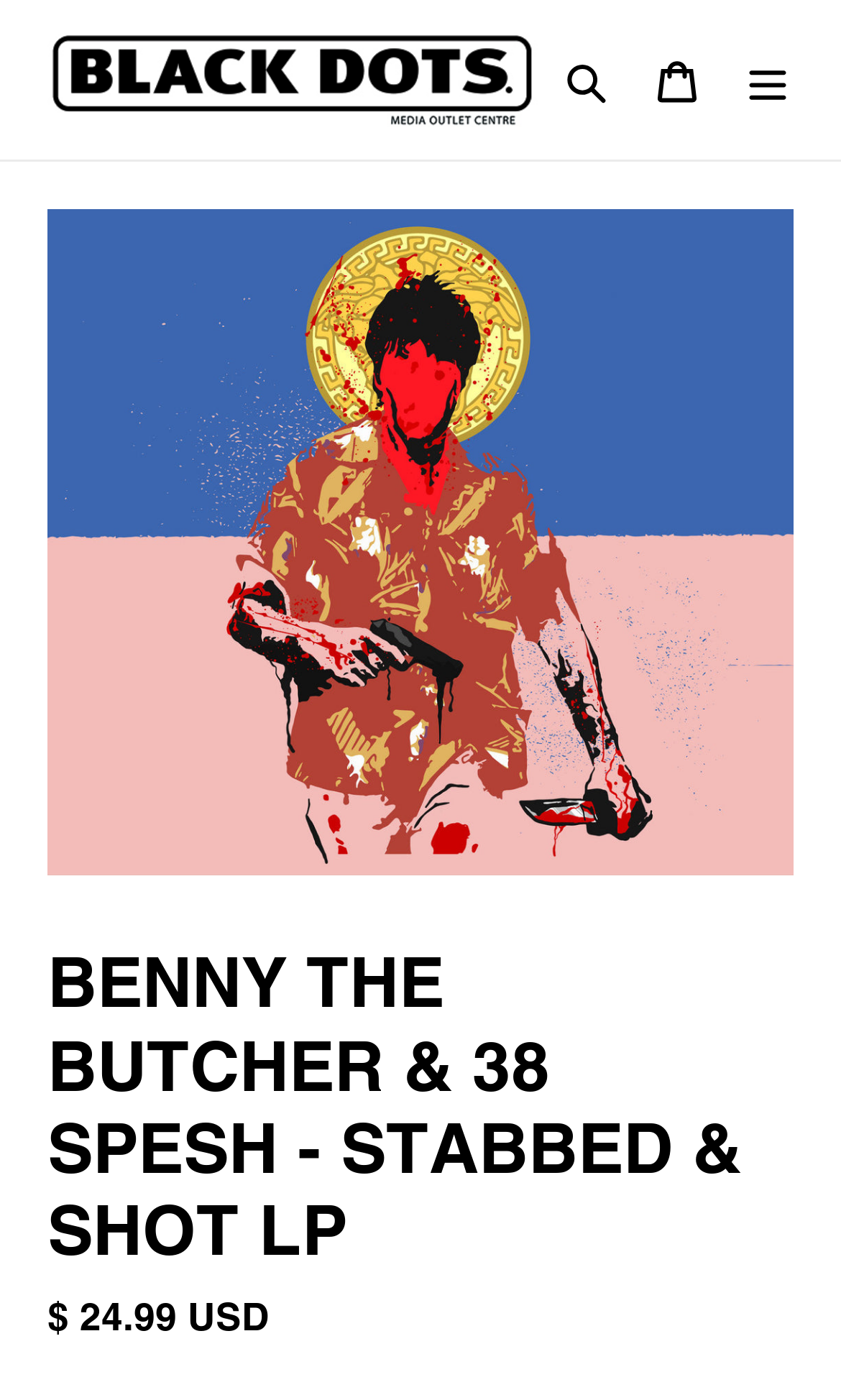How many navigation elements are at the top of the page?
Using the image, provide a concise answer in one word or a short phrase.

3